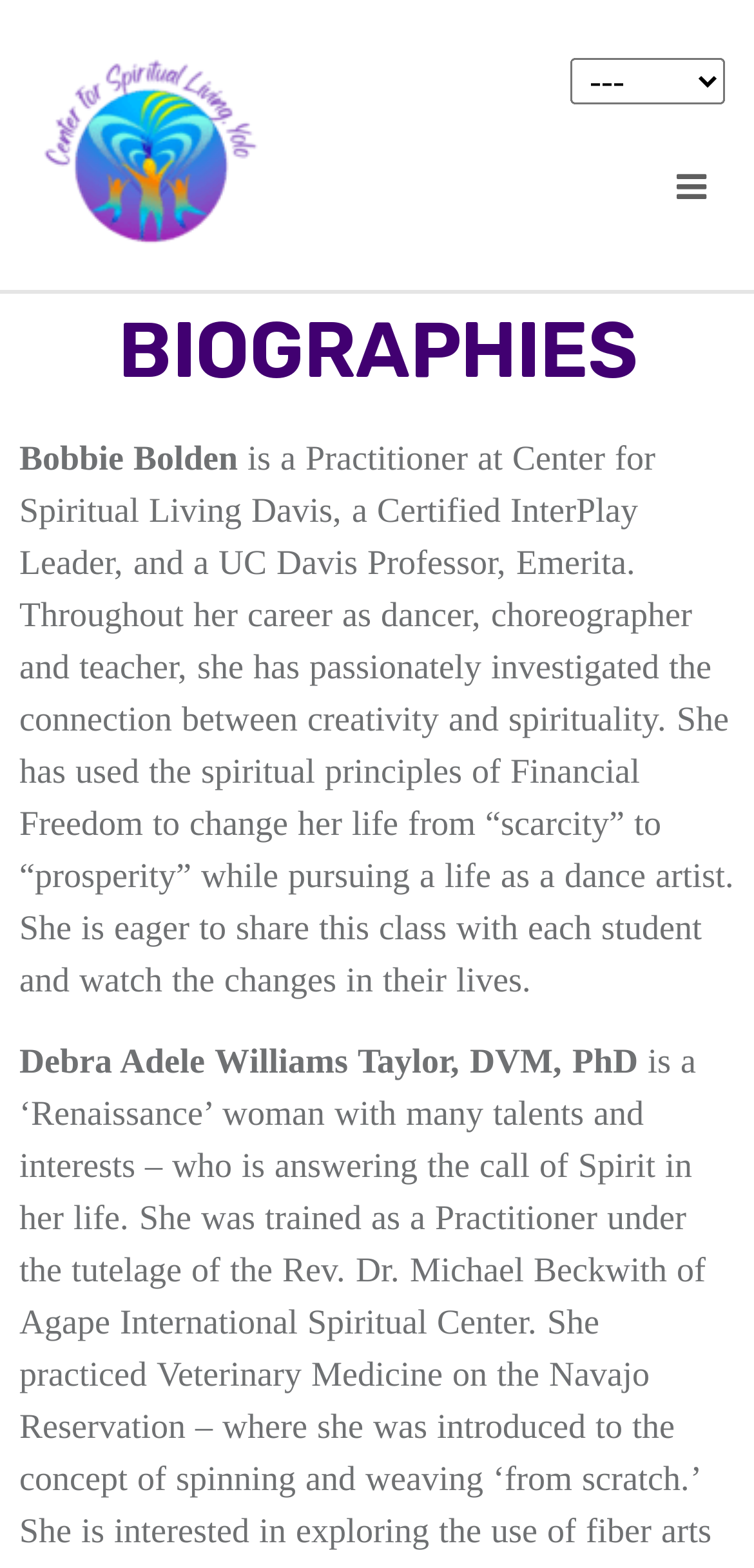What is the profession of Debra Adele Williams Taylor?
Please give a detailed and thorough answer to the question, covering all relevant points.

I found the answer by looking at the static text element that appears below the biography of Bobbie Bolden, which mentions the name 'Debra Adele Williams Taylor, DVM, PhD'.